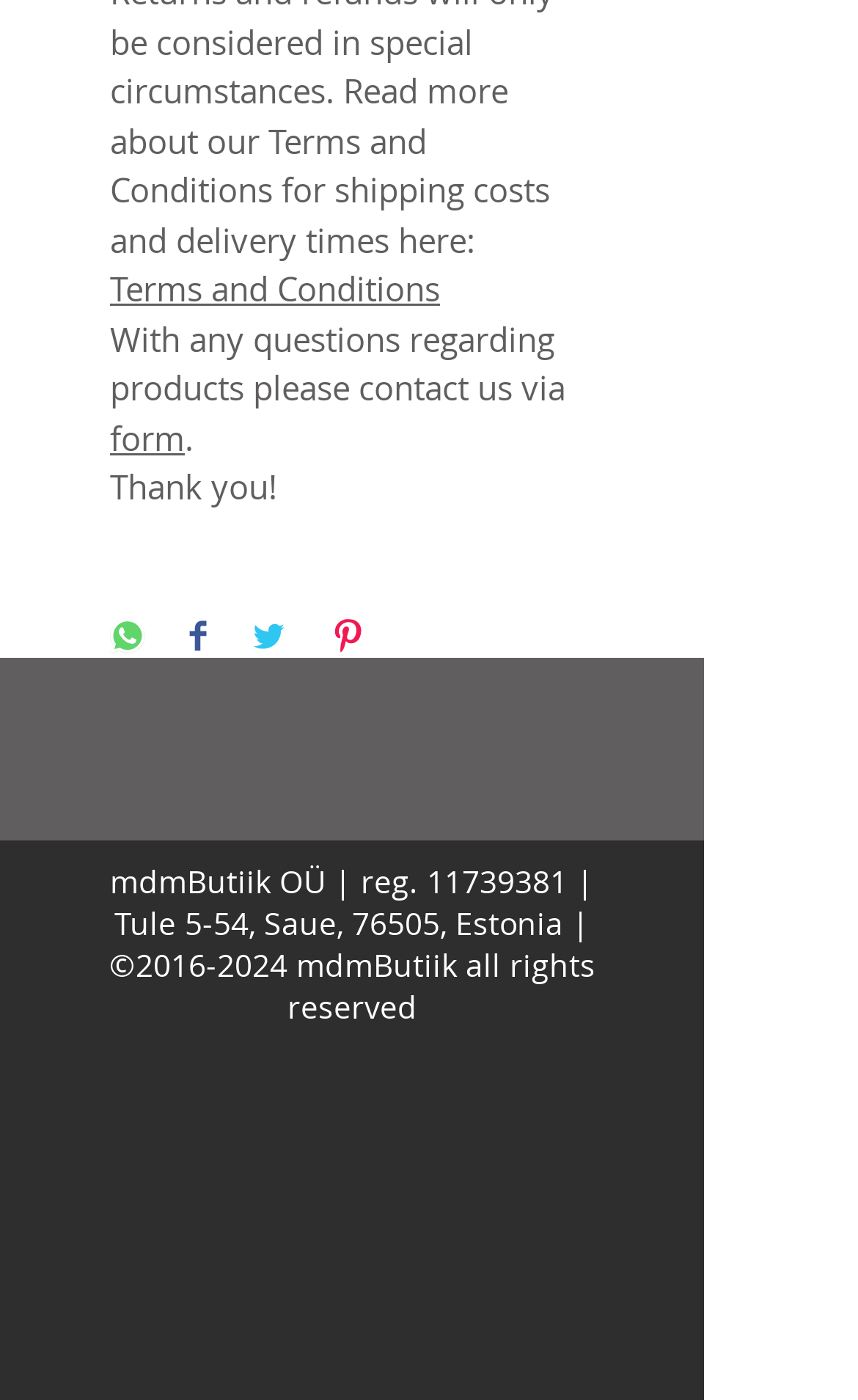How many share buttons are present on the webpage?
Based on the image, provide your answer in one word or phrase.

4